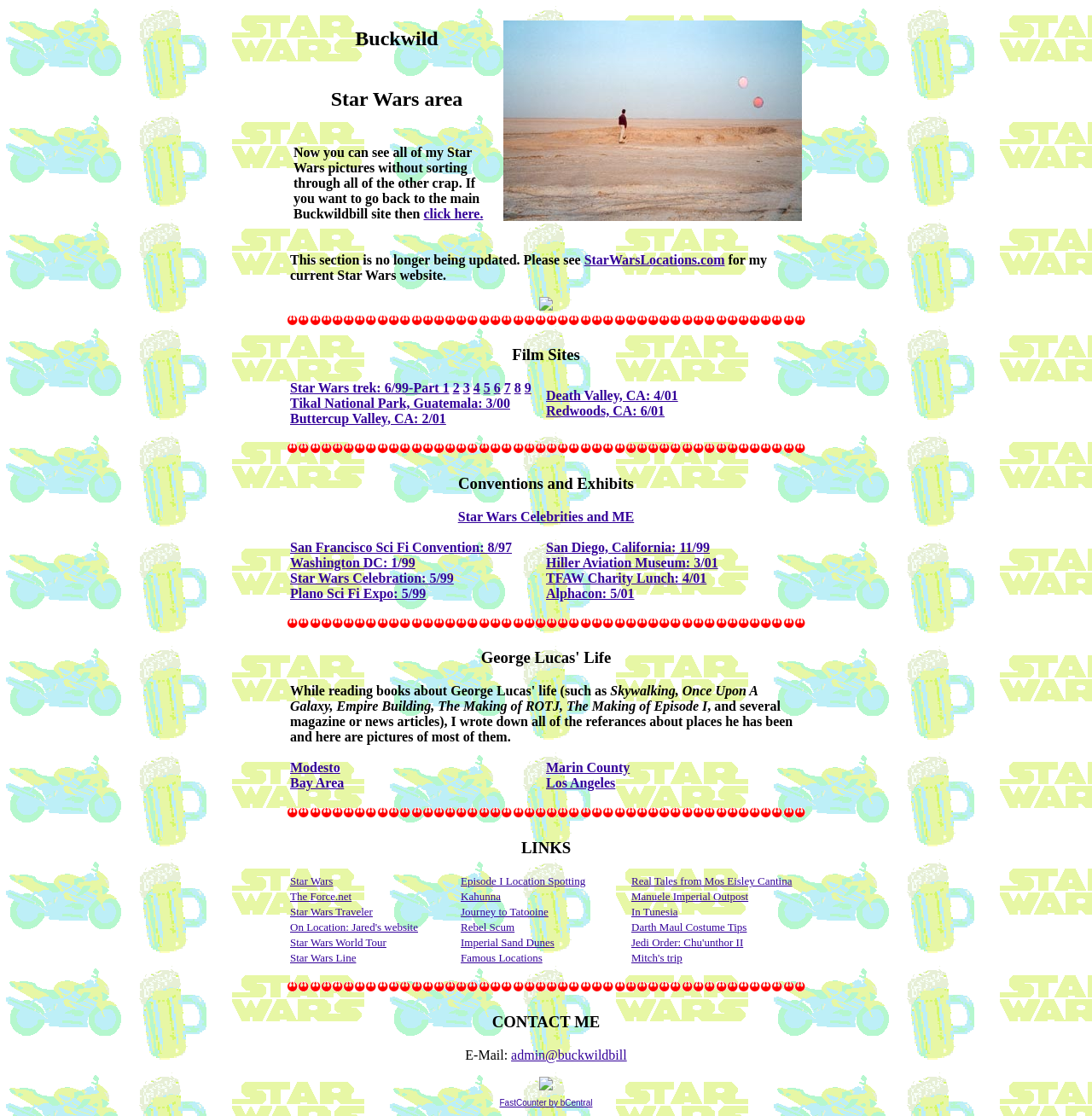What is the name of the website's author?
Please provide a detailed answer to the question.

The webpage mentions 'Buckwildbill' as the author of the website, as seen in the introductory text 'Now you can see all of my Star Wars pictures without sorting through all of the other crap. If you want to go back to the main Buckwildbill site then click here'.